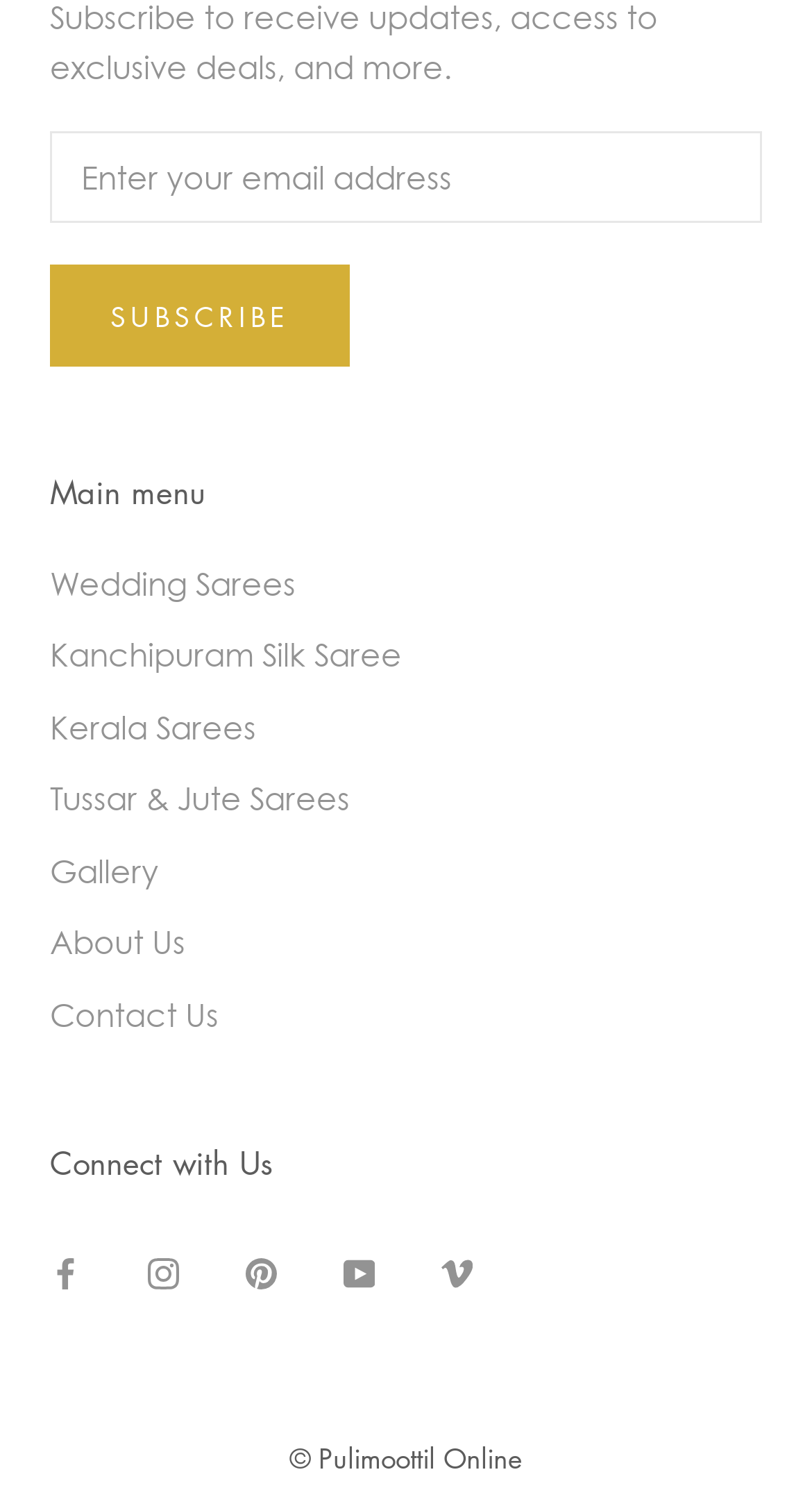Pinpoint the bounding box coordinates for the area that should be clicked to perform the following instruction: "View Wedding Sarees".

[0.062, 0.376, 0.938, 0.408]